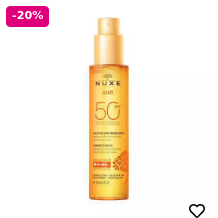Give an in-depth summary of the scene depicted in the image.

Discover the Nuxe Sun SPF 50 Melting Lotion For Face & Body, an ideal sun protection solution designed to provide high efficiency against harmful UV rays. This lightweight, golden-hued formula nourishes and hydrates the skin while leaving it feeling silky smooth. Currently available at a 20% discount, this product is a must-have for anyone looking to enjoy the sun safely. The sleek packaging showcases the vibrant orange design, emphasizing its sun care efficacy. Perfect for all your outdoor adventures, this lotion ensures that your skin remains protected and radiant.